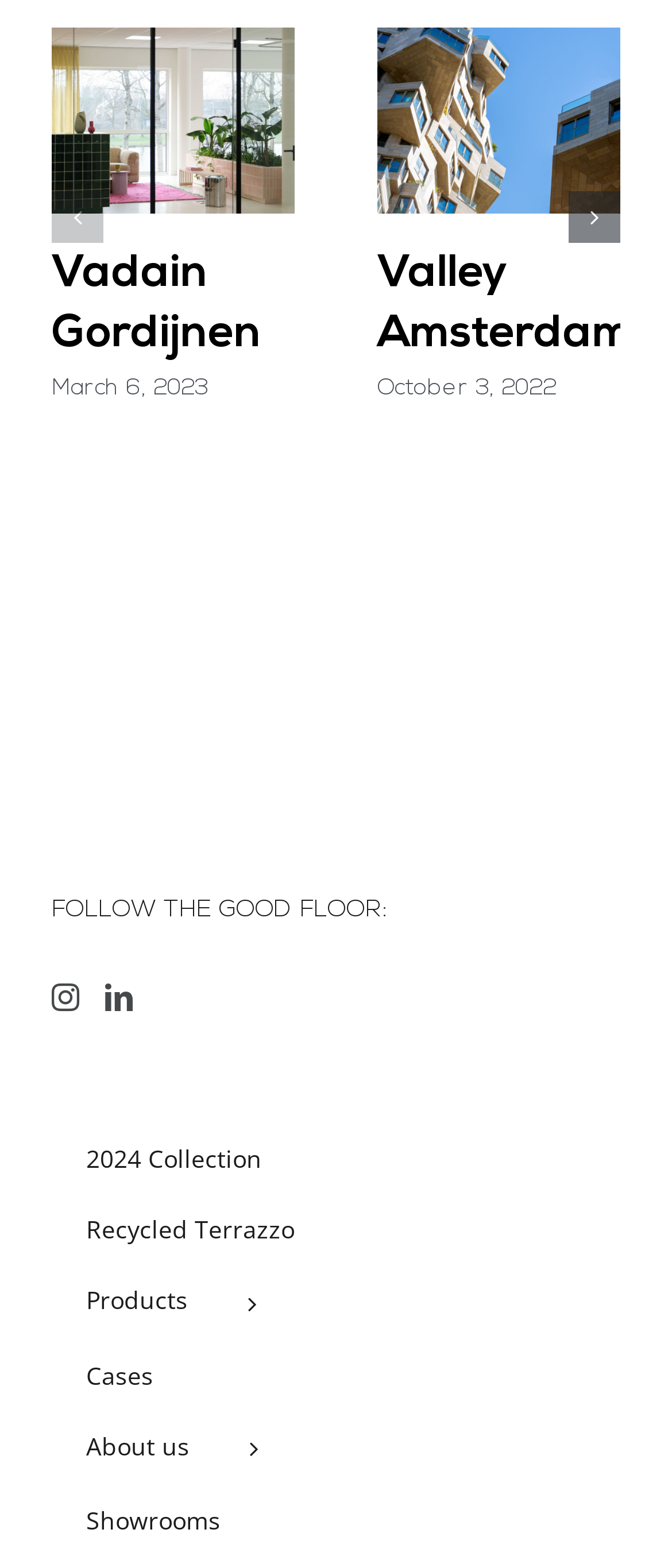What is the date of the latest article?
Answer with a single word or short phrase according to what you see in the image.

March 6, 2023